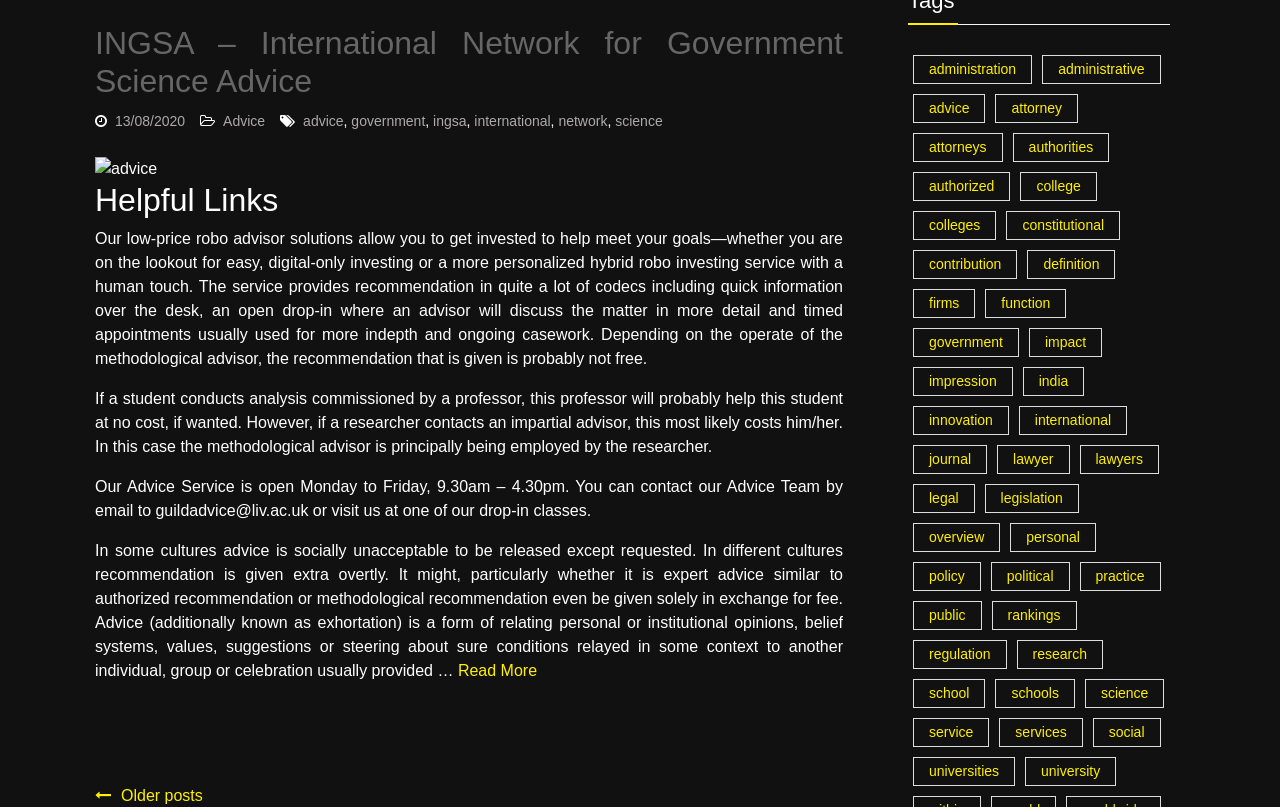Determine the bounding box coordinates of the element that should be clicked to execute the following command: "Visit the 'INGSA – International Network for Government Science Advice' page".

[0.074, 0.031, 0.659, 0.123]